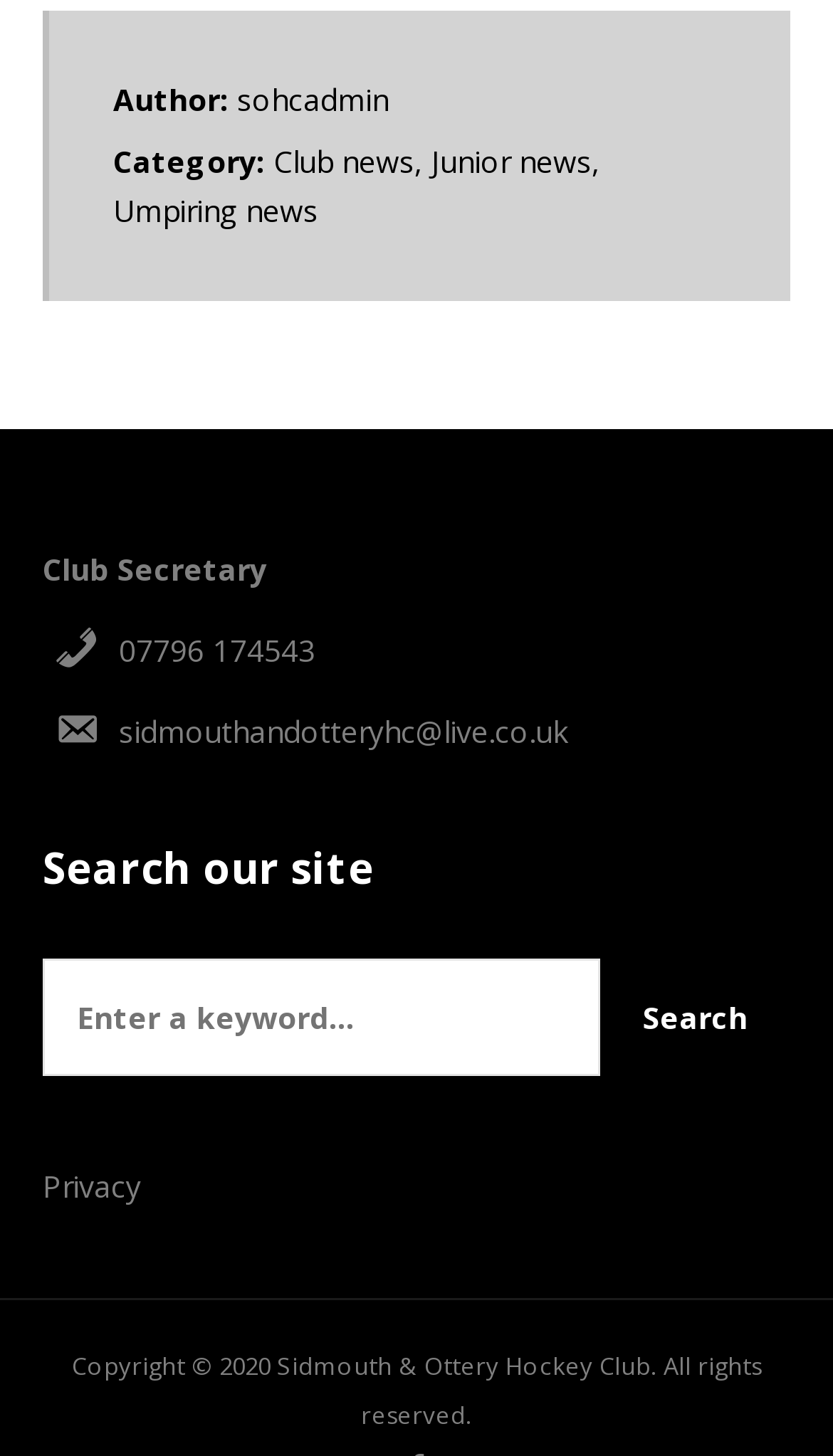Find the bounding box coordinates for the HTML element described in this sentence: "name="s" placeholder="Enter a keyword..."". Provide the coordinates as four float numbers between 0 and 1, in the format [left, top, right, bottom].

[0.051, 0.658, 0.721, 0.74]